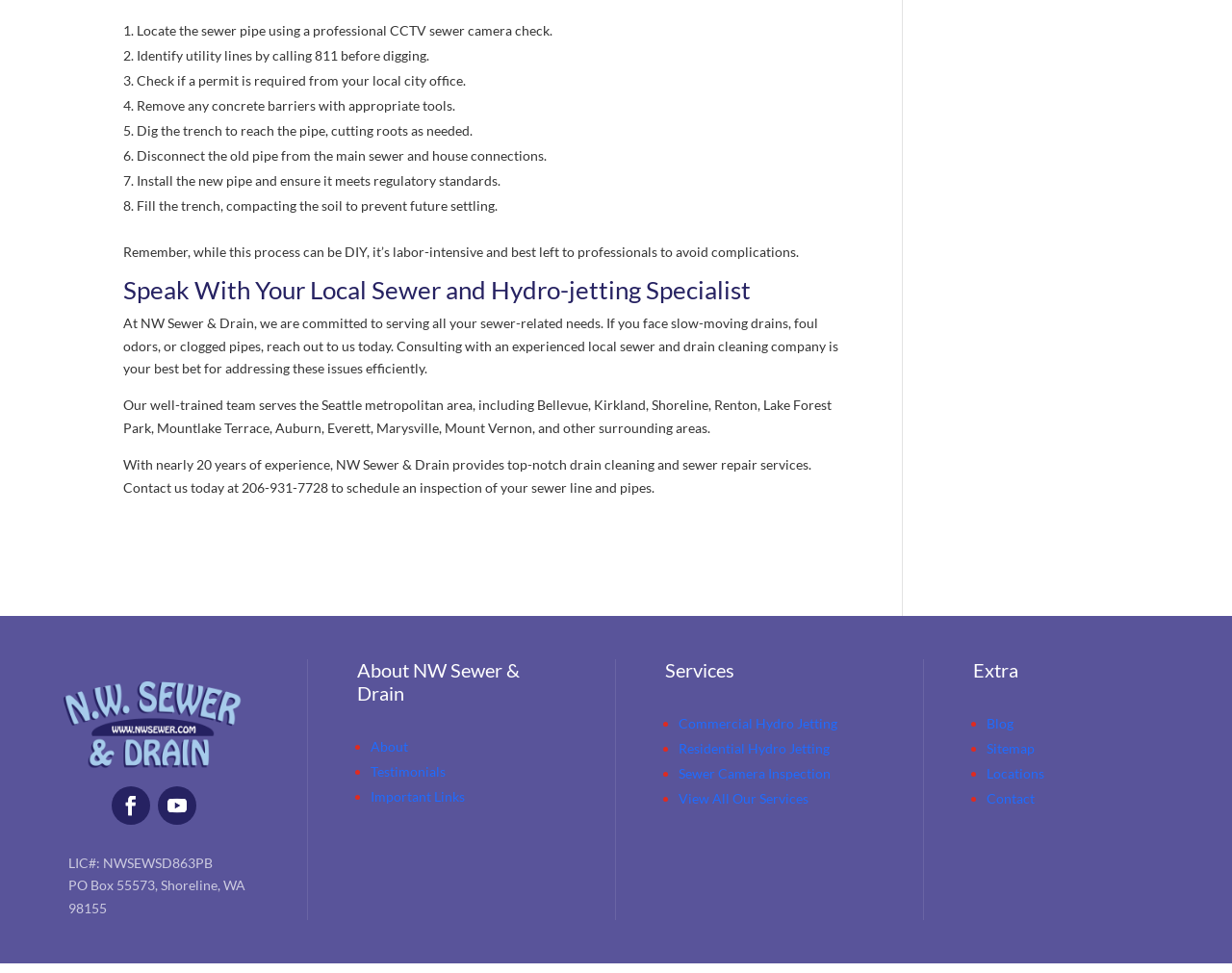Given the description View All Our Services, predict the bounding box coordinates of the UI element. Ensure the coordinates are in the format (top-left x, top-left y, bottom-right x, bottom-right y) and all values are between 0 and 1.

[0.551, 0.812, 0.656, 0.829]